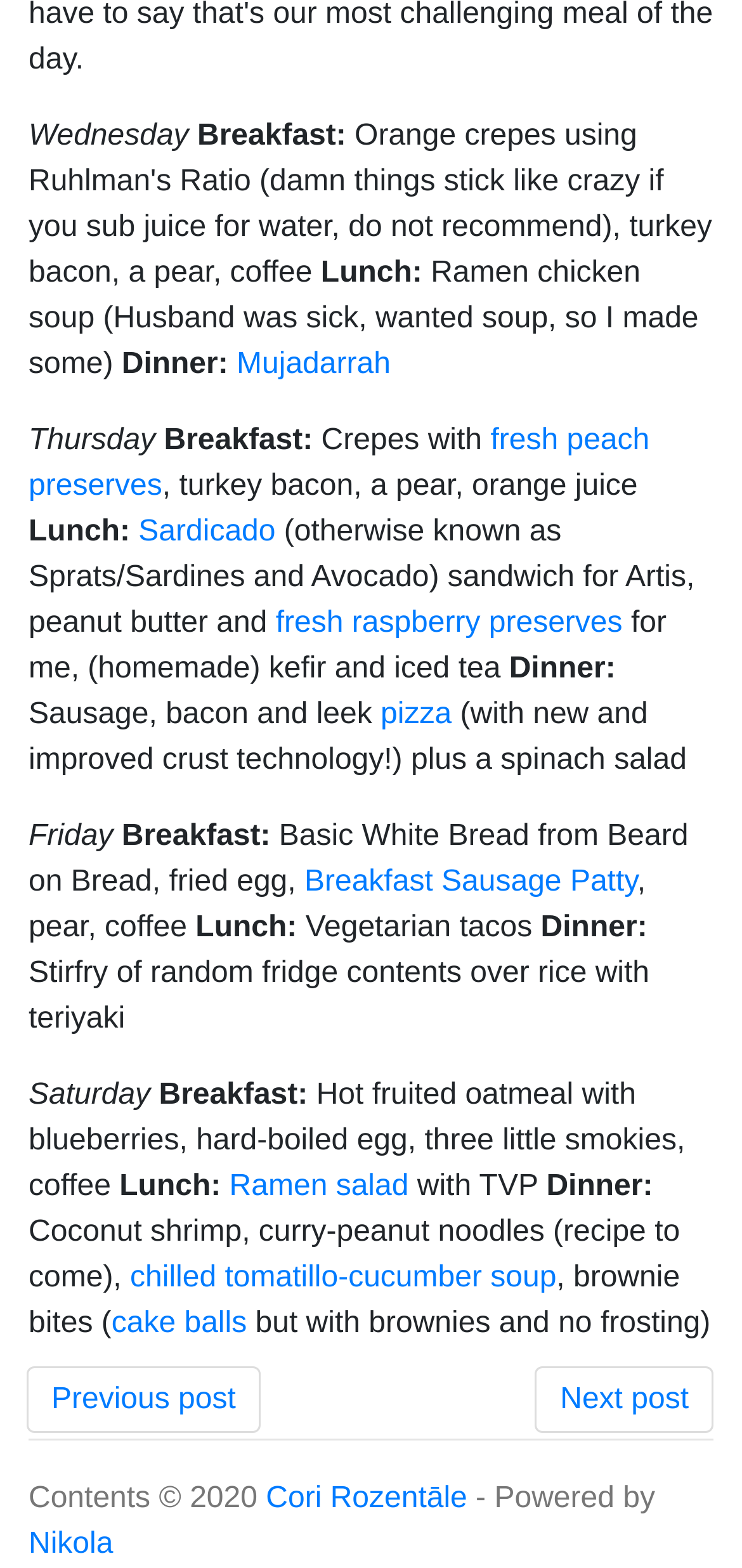Please locate the clickable area by providing the bounding box coordinates to follow this instruction: "Click on 'Mujadarrah'".

[0.319, 0.222, 0.526, 0.243]